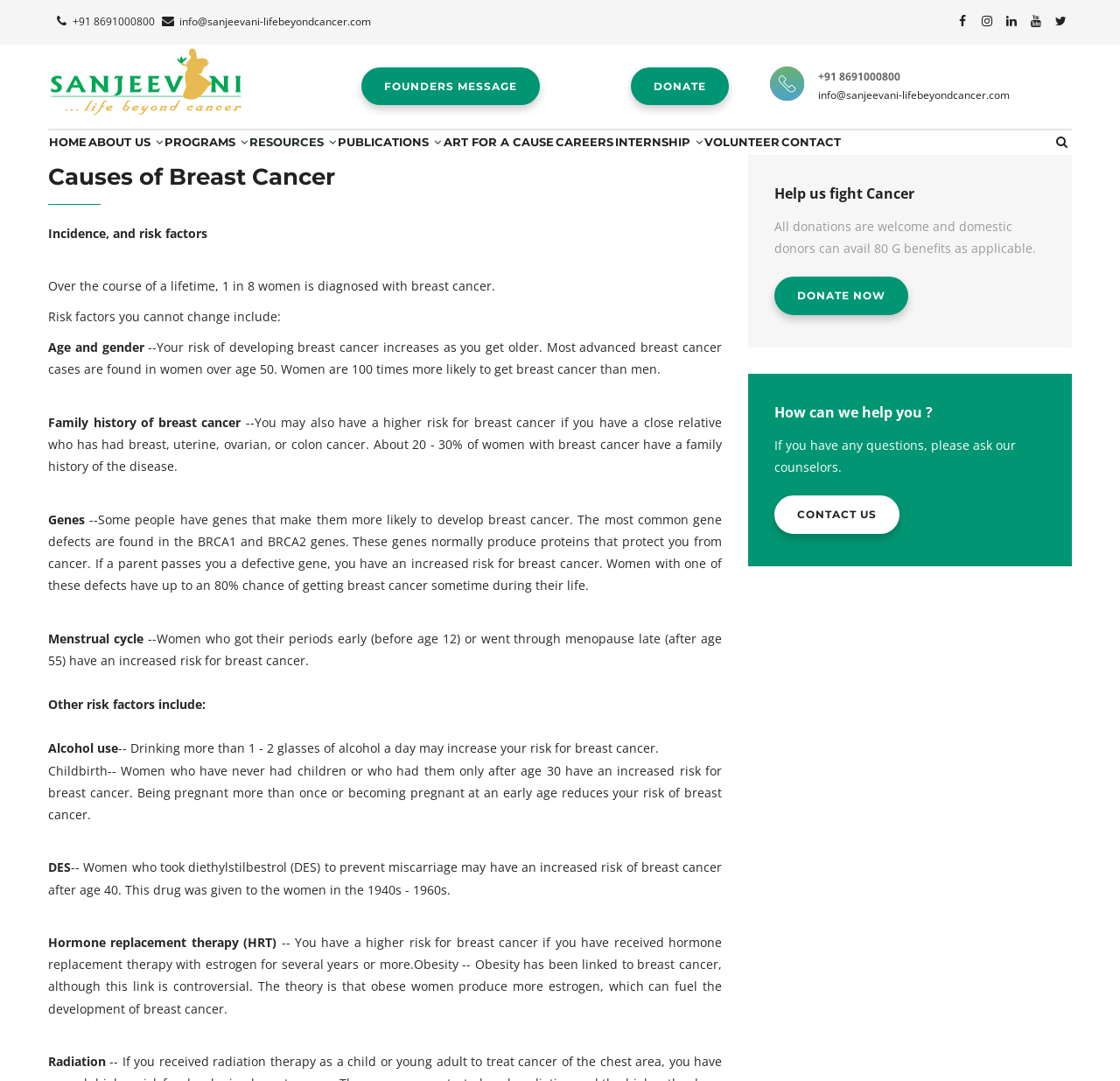Identify the bounding box coordinates of the section that should be clicked to achieve the task described: "Contact us".

[0.691, 0.494, 0.803, 0.529]